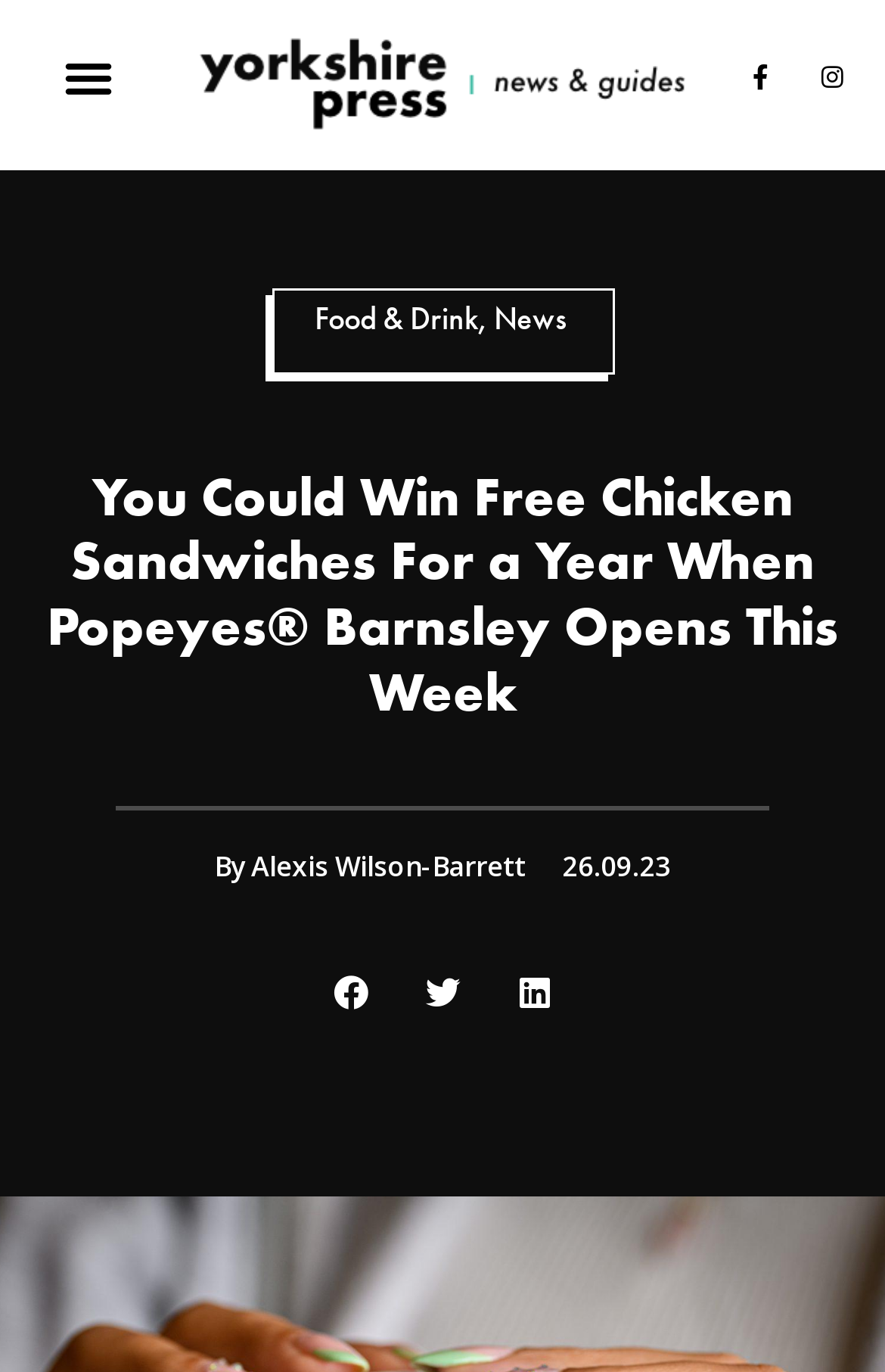Provide a short answer to the following question with just one word or phrase: How many social media sharing options are available?

3